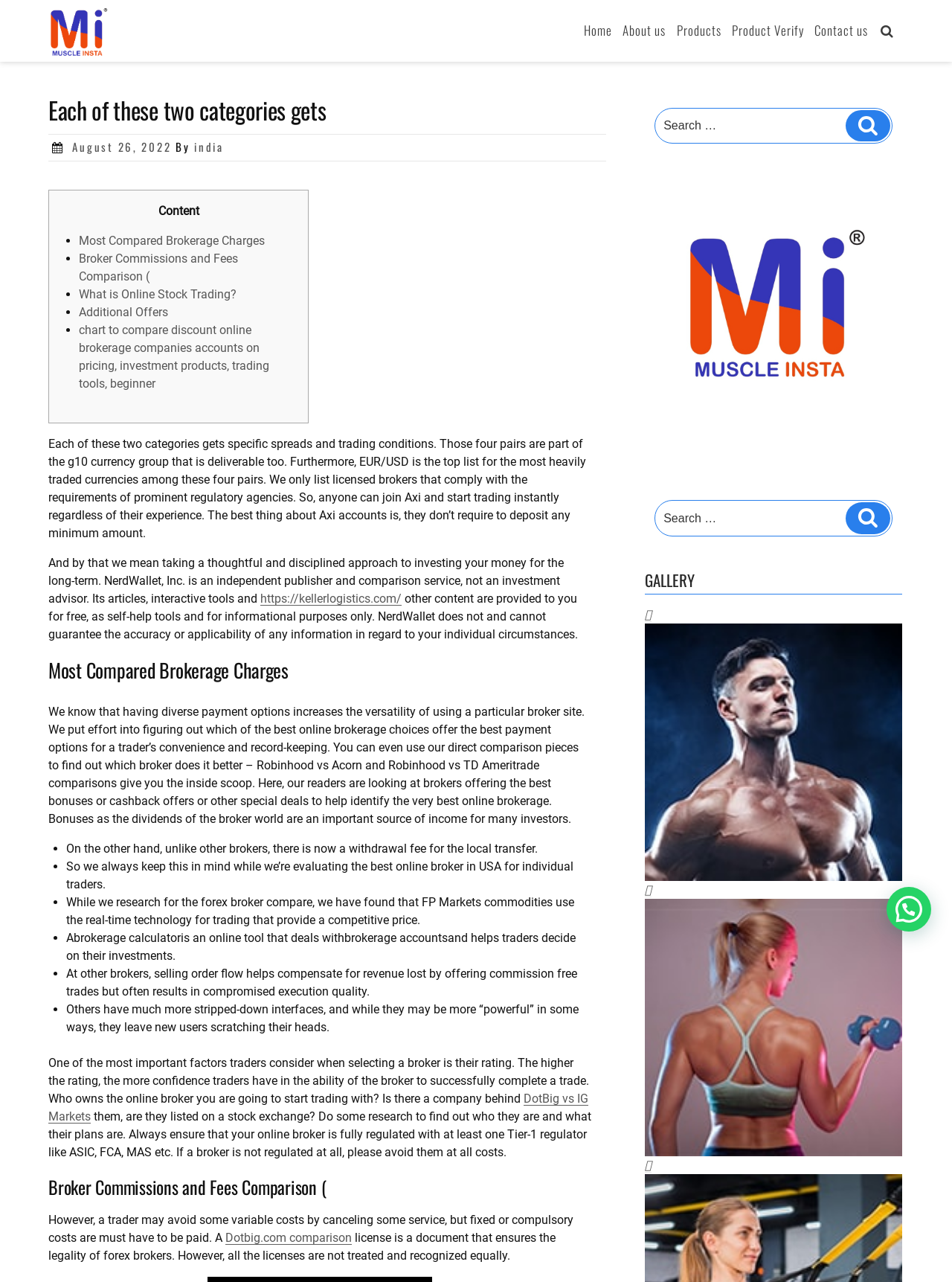Provide a one-word or short-phrase response to the question:
What is the purpose of the search bar?

To search for specific content